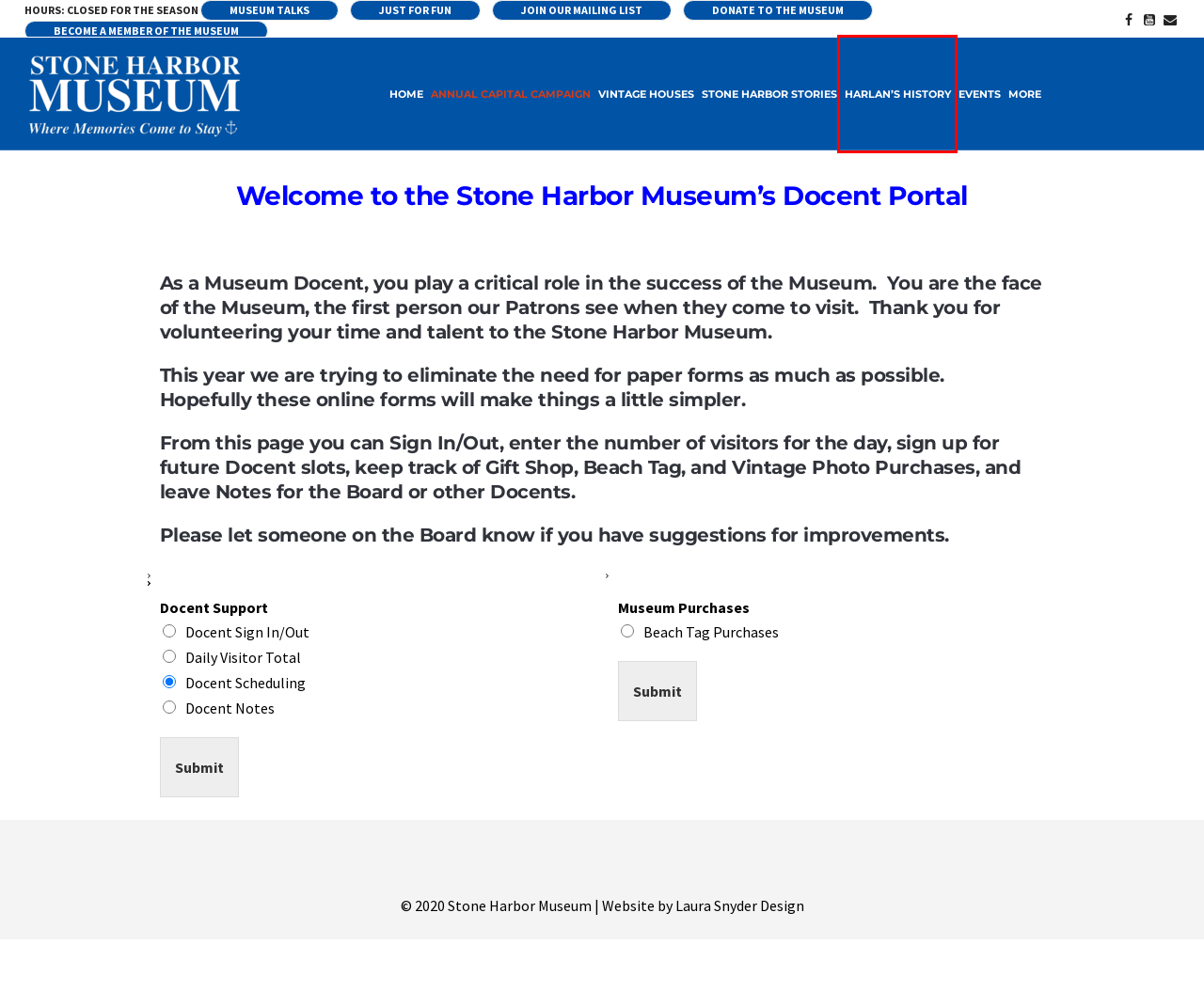View the screenshot of the webpage containing a red bounding box around a UI element. Select the most fitting webpage description for the new page shown after the element in the red bounding box is clicked. Here are the candidates:
A. Just for Fun – Stone Harbor Museum
B. Join our Mailing List – Stone Harbor Museum
C. Stone Harbor Stories – Stone Harbor Museum
D. Museum Talks – Current – Stone Harbor Museum
E. Donate – Stone Harbor Museum
F. Harlan’s History – Stone Harbor Museum
G. Vintage Houses – Stone Harbor Museum
H. Become a Member – 2023 – Stone Harbor Museum

F